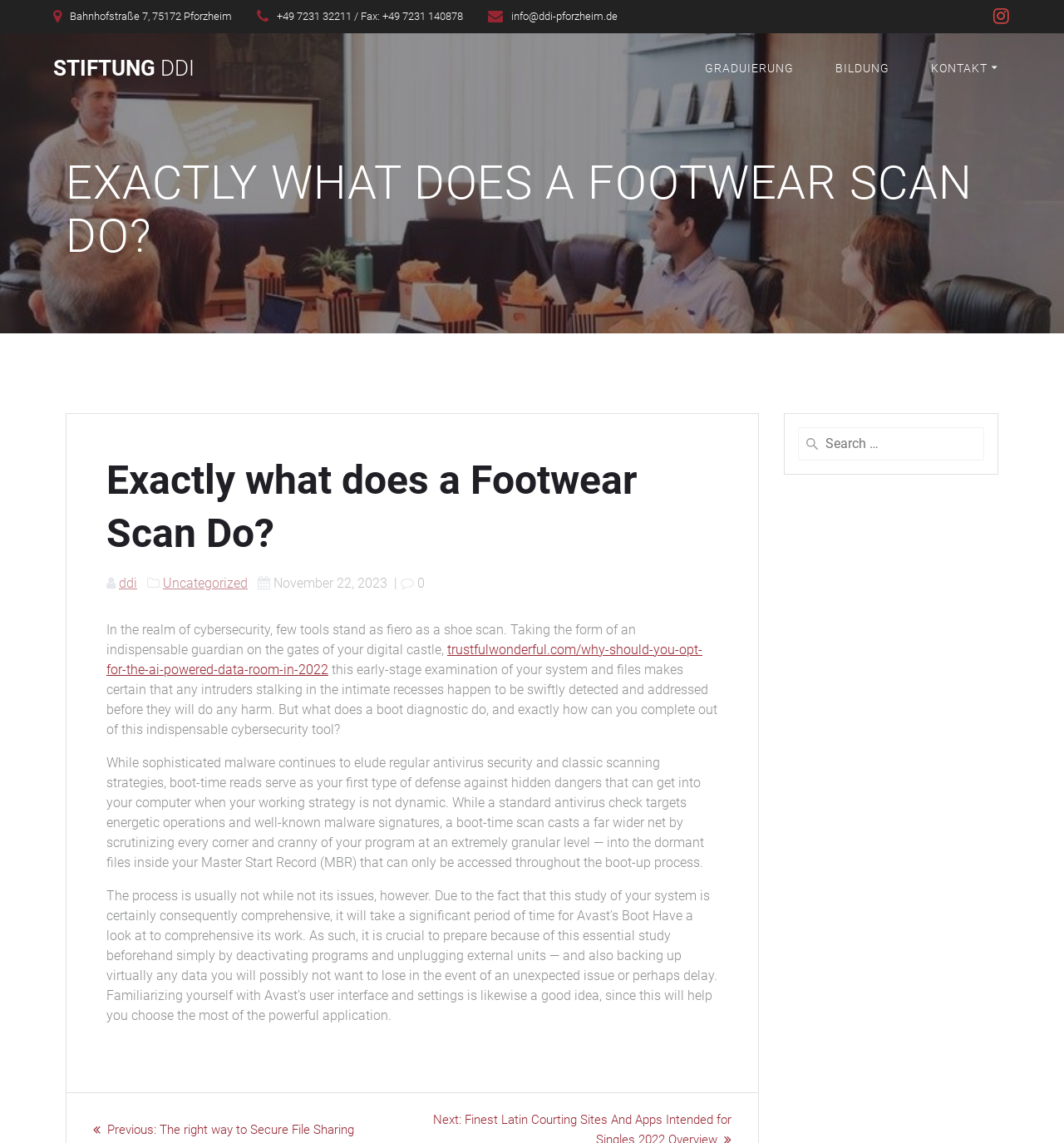Observe the image and answer the following question in detail: What is the address of Stiftung DDI?

I found the address by looking at the static text elements at the top of the webpage, which provide the contact information of Stiftung DDI.